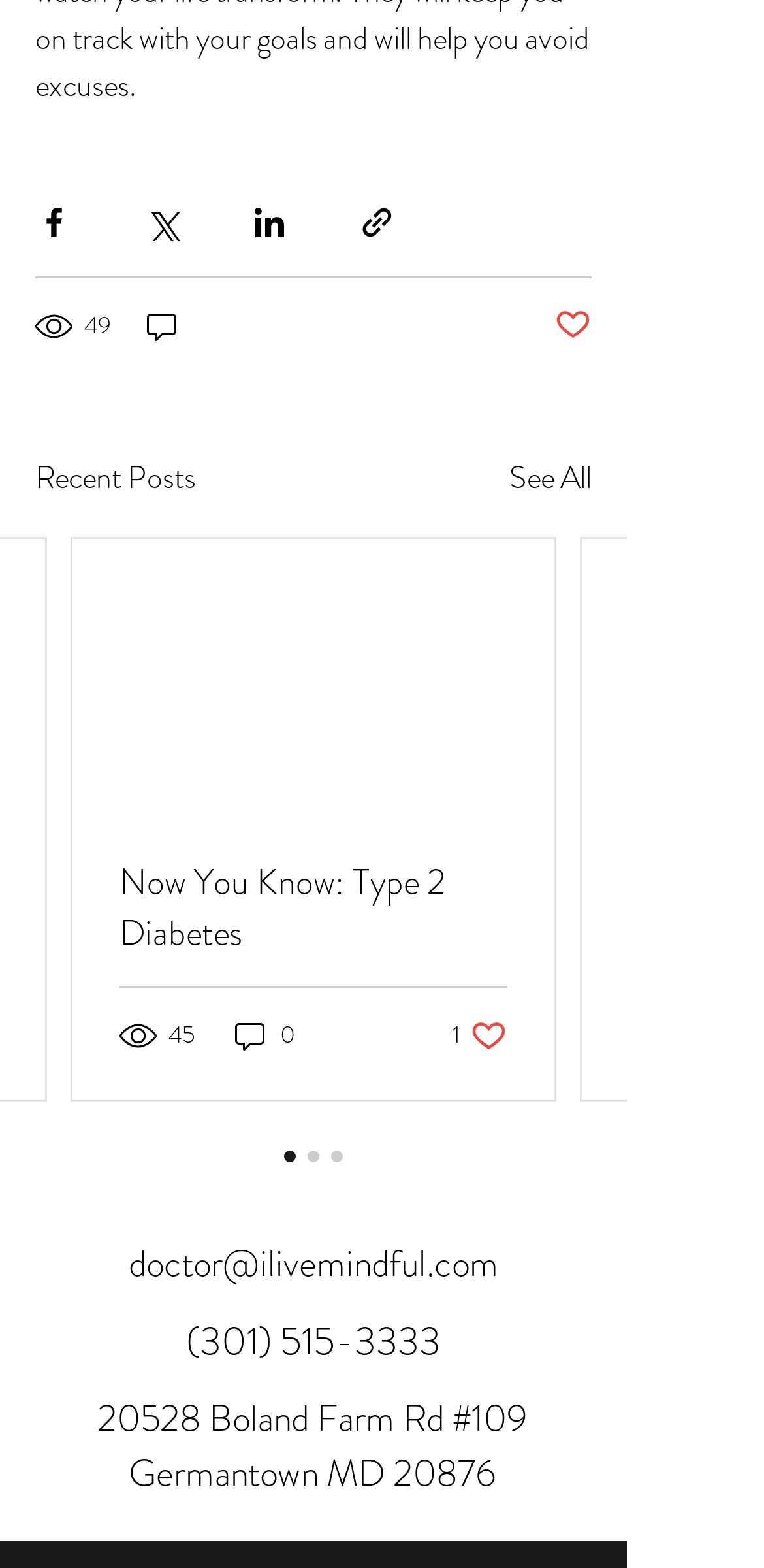What is the address displayed on the webpage?
Please answer the question as detailed as possible based on the image.

I found the answer by looking at the StaticText element '20528 Boland Farm Rd #109 Germantown MD 20876' which is a child of the root element and has a bounding box coordinate of [0.127, 0.887, 0.691, 0.956]. This element is likely to be displaying an address.